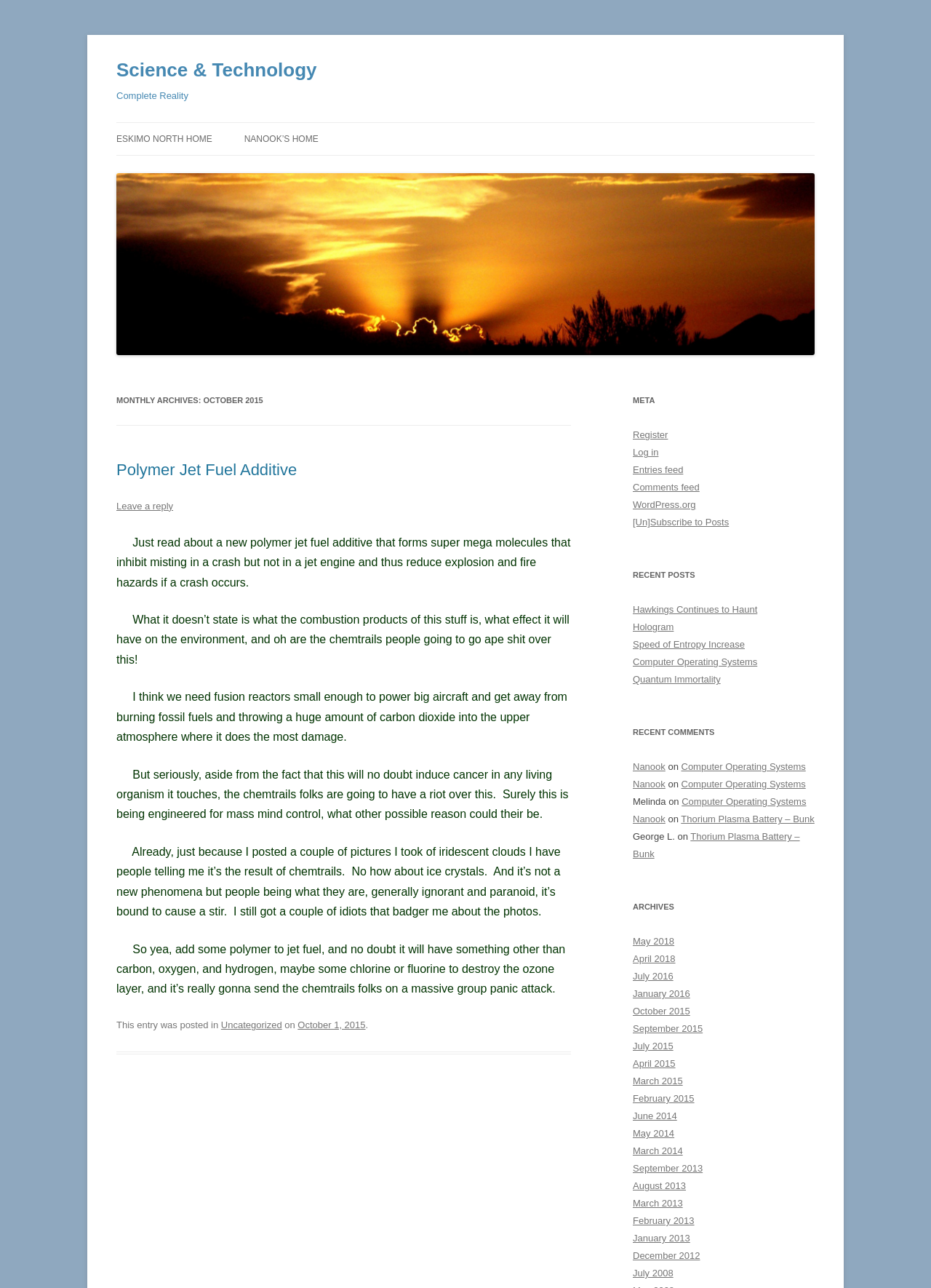Locate the heading on the webpage and return its text.

Science & Technology